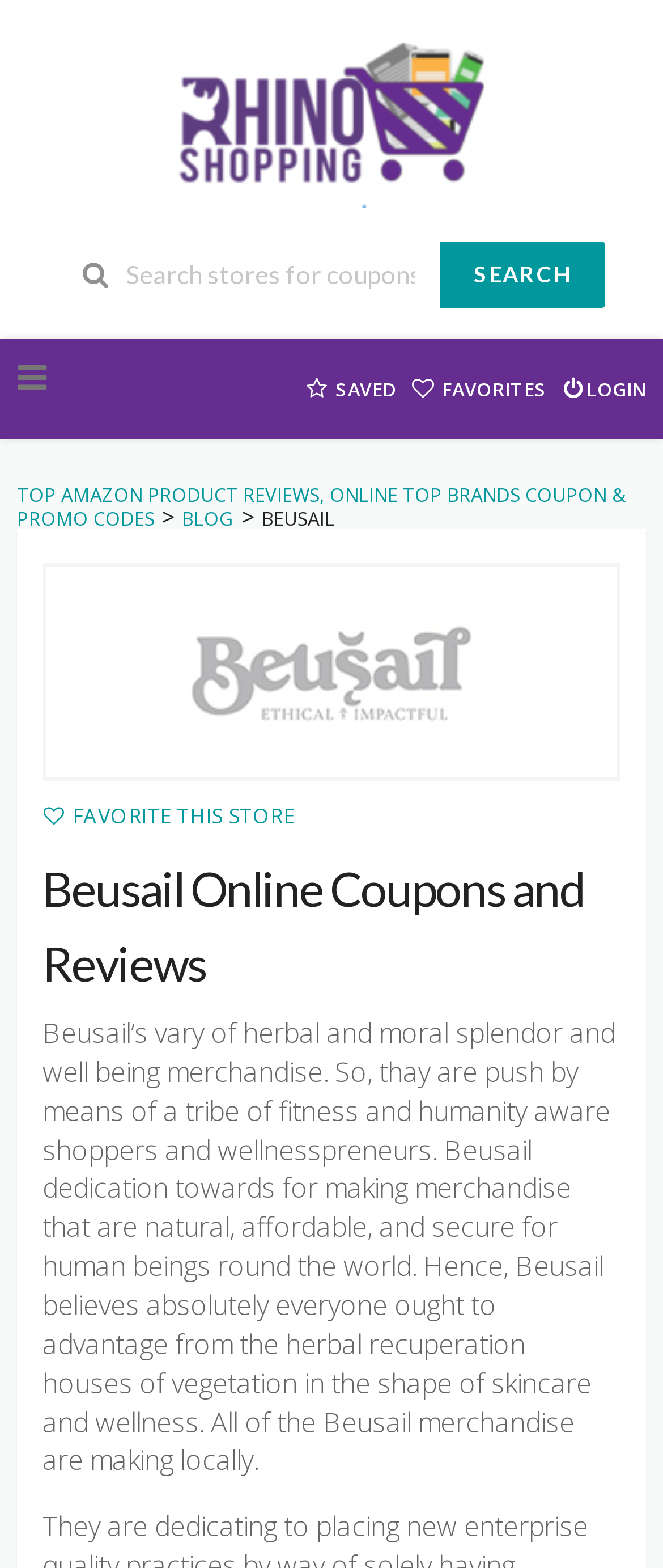Please find the bounding box coordinates of the section that needs to be clicked to achieve this instruction: "Toggle navigation".

None